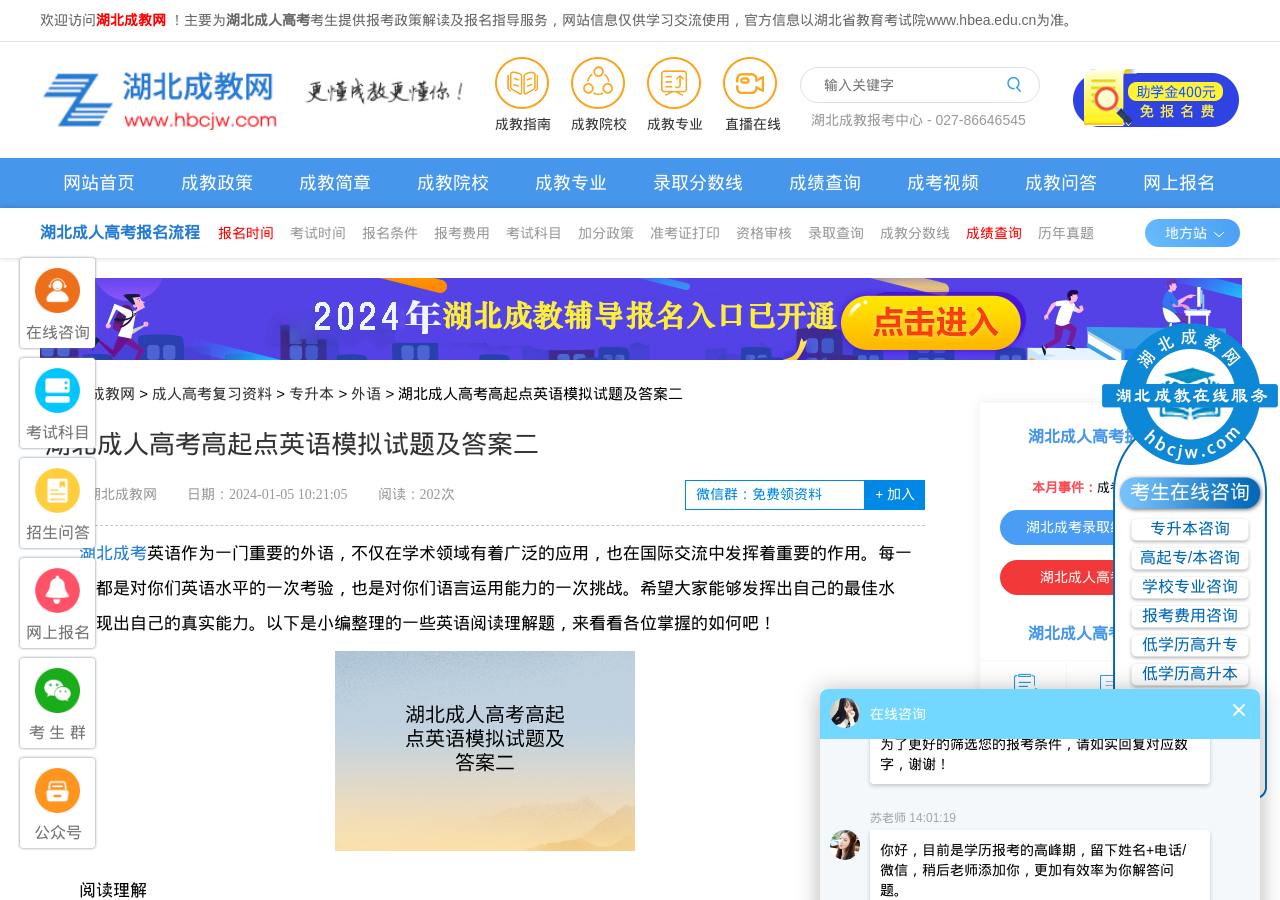Can you specify the bounding box coordinates for the region that should be clicked to fulfill this instruction: "Click on the '成人高考复习资料' link".

[0.119, 0.428, 0.213, 0.447]